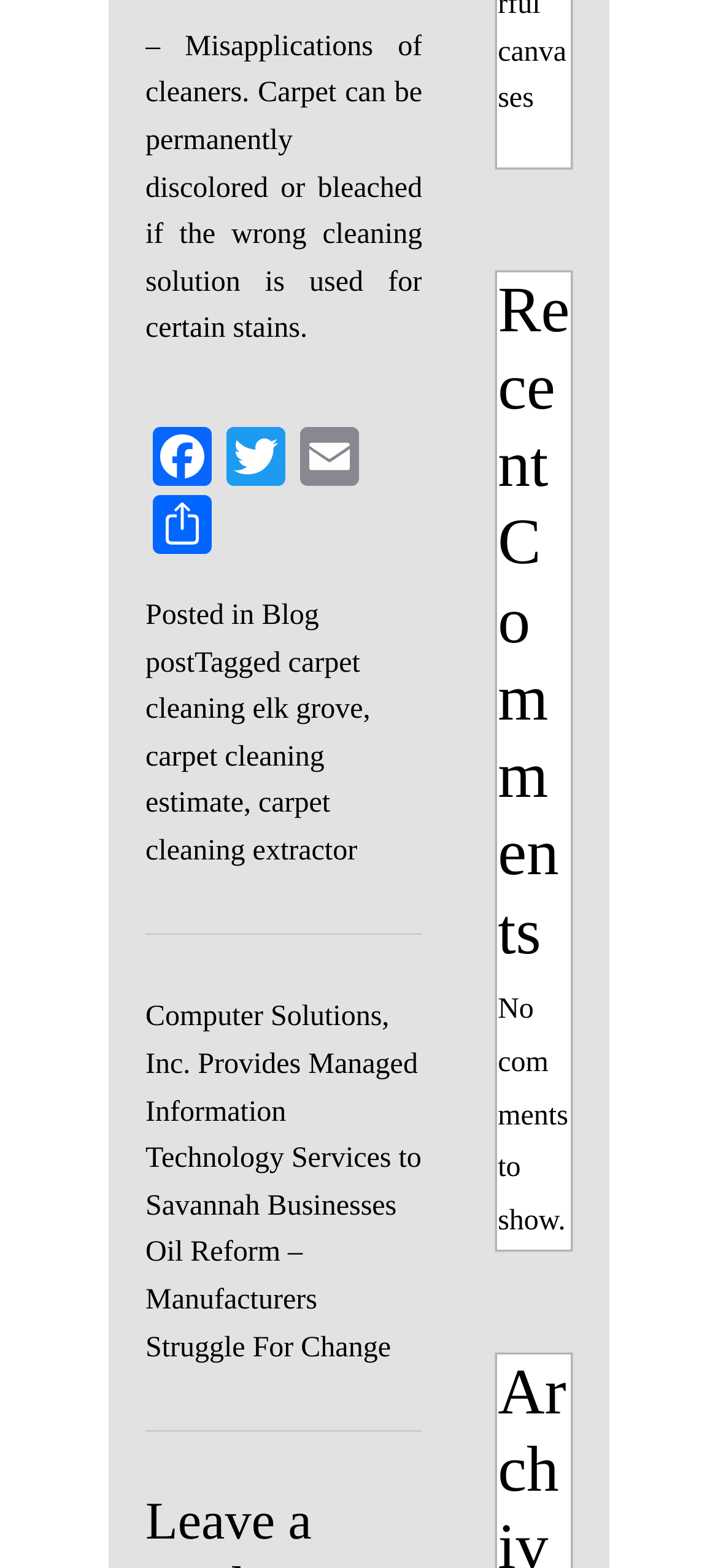Locate the bounding box coordinates of the element I should click to achieve the following instruction: "Read the blog post".

[0.203, 0.383, 0.444, 0.433]